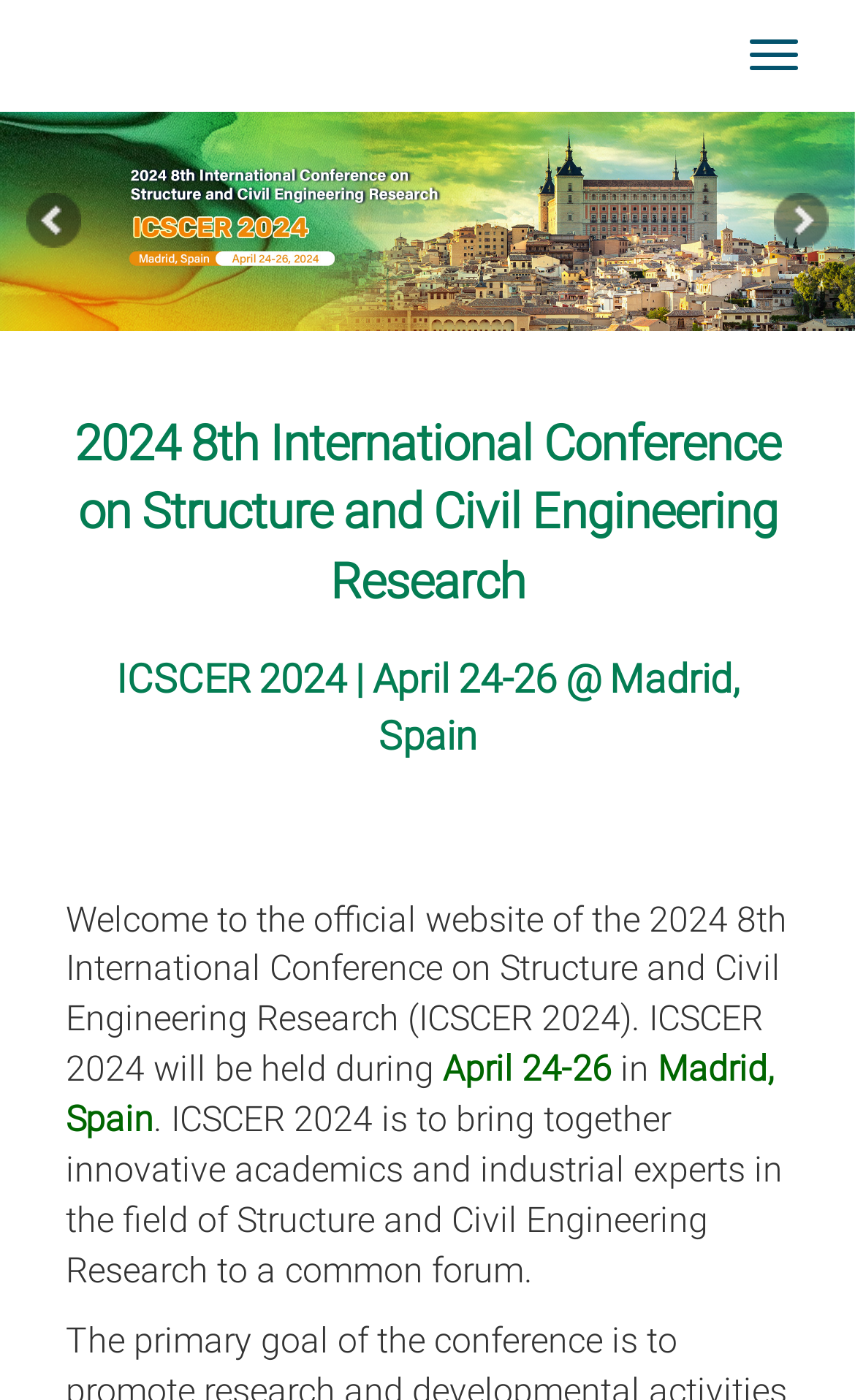Please look at the image and answer the question with a detailed explanation: When will the conference take place?

I found this information from the StaticText element with the text 'ICSCER 2024 | April 24-26 @ Madrid, Spain' which indicates the dates of the conference.